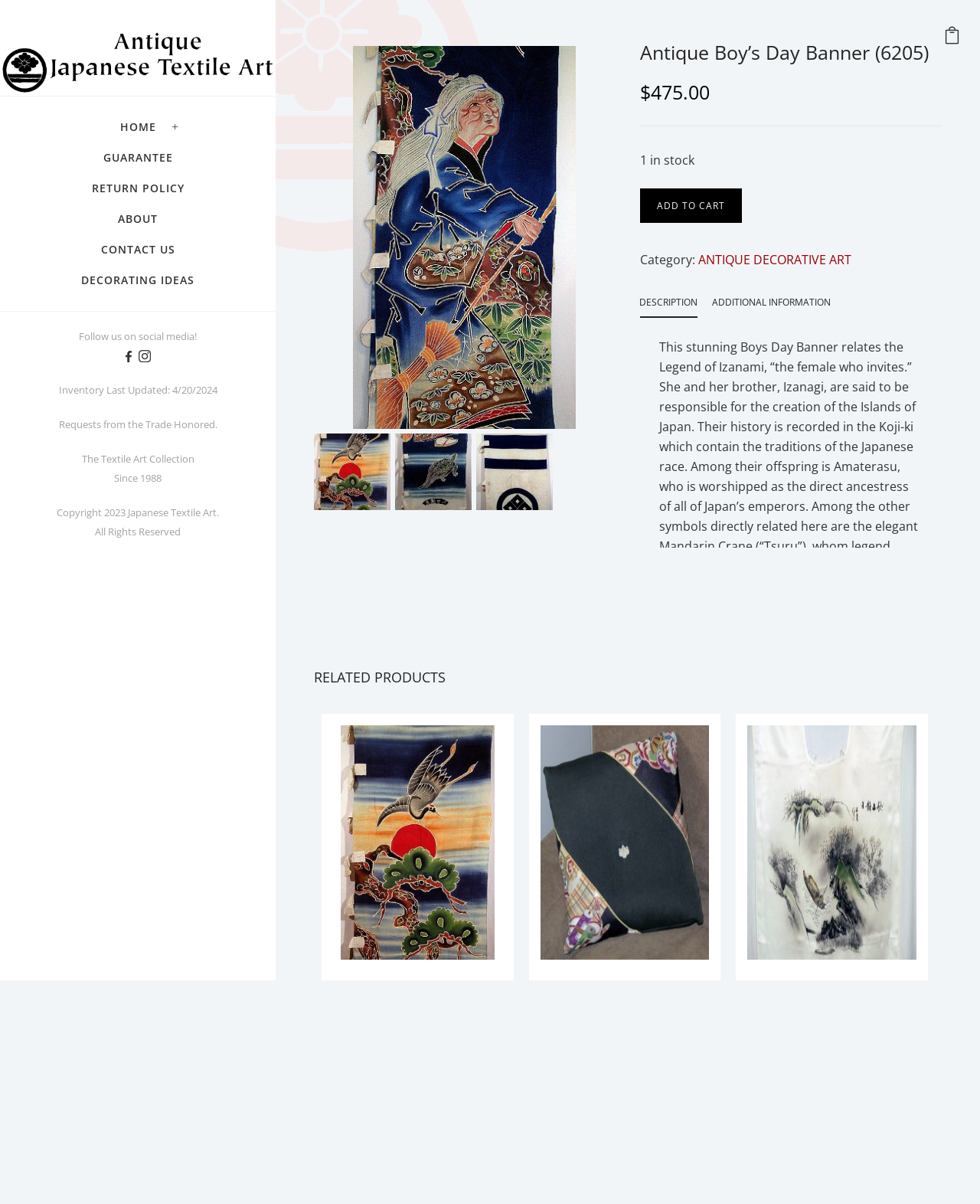How many items are in stock?
Relying on the image, give a concise answer in one word or a brief phrase.

1